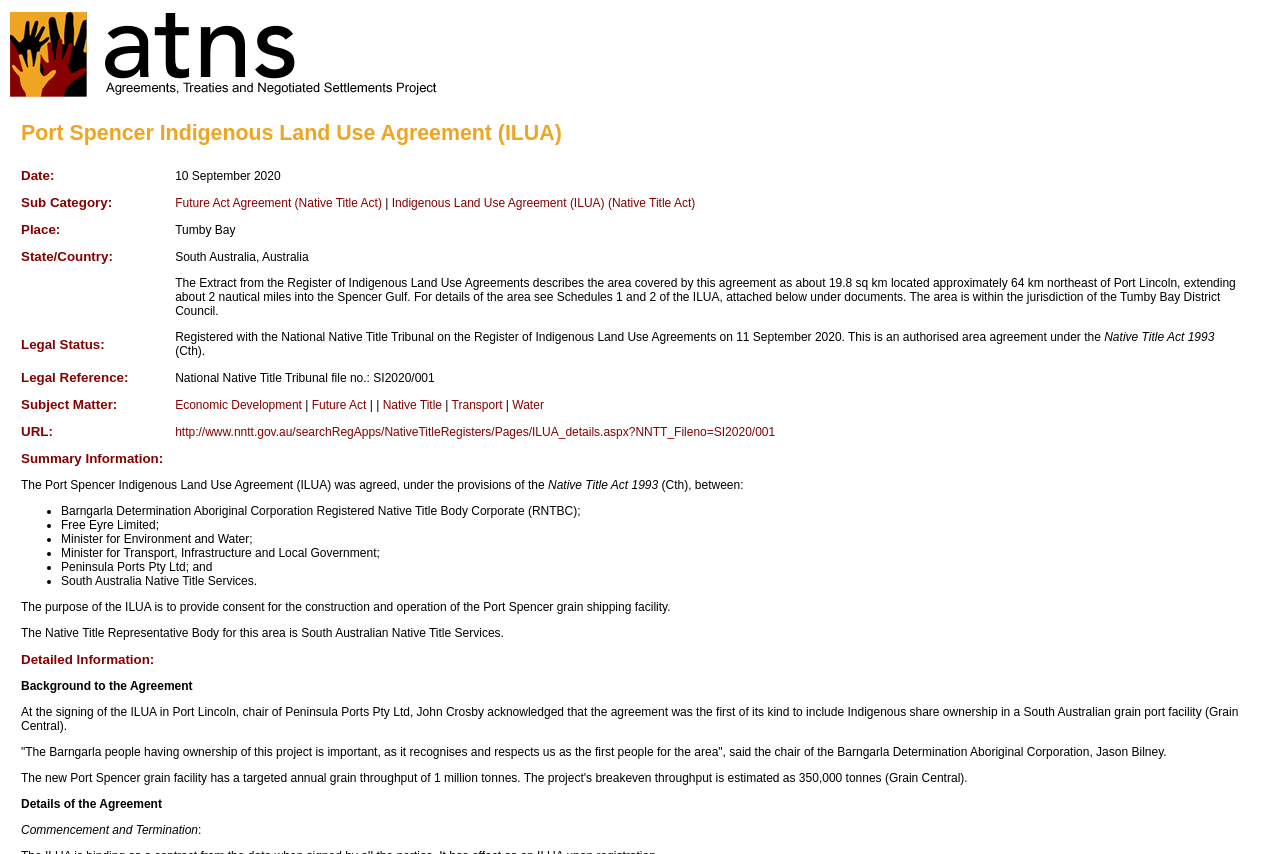Who are the parties involved in the agreement?
Could you answer the question in a detailed manner, providing as much information as possible?

The parties involved in the agreement can be found in the 'Summary Information' section, where they are listed as 'Barngarla Determination Aboriginal Corporation Registered Native Title Body Corporate (RNTBC); Free Eyre Limited; Minister for Environment and Water; Minister for Transport, Infrastructure and Local Government; Peninsula Ports Pty Ltd; and South Australia Native Title Services'.